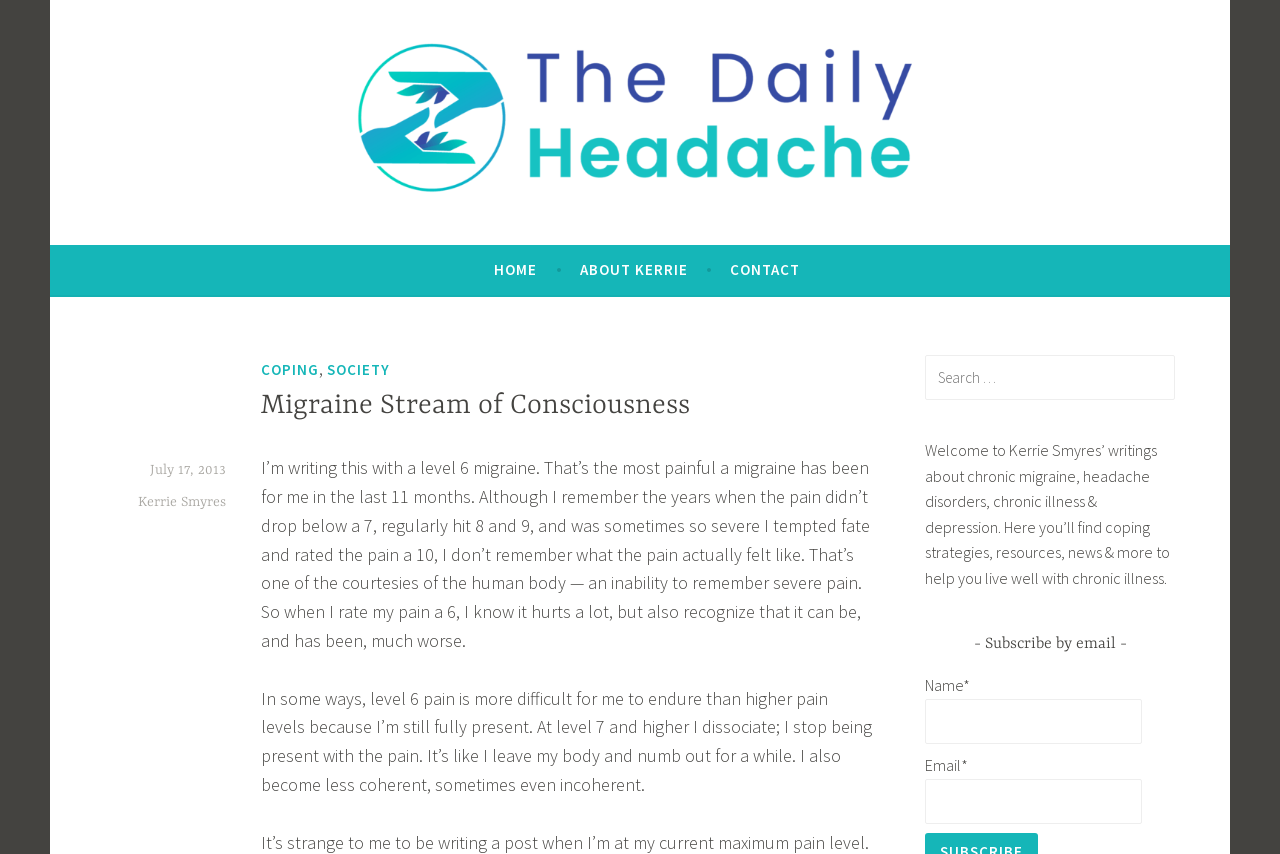Explain in detail what is displayed on the webpage.

The webpage is a personal blog titled "Migraine Stream of Consciousness - The Daily Headache". At the top, there is a logo and a link to "The Daily Headache" on the left, and a navigation menu with links to "HOME", "ABOUT KERRIE", and "CONTACT" on the right. Below the navigation menu, there is a header section with links to "COPING", "SOCIETY", and a heading "Migraine Stream of Consciousness".

The main content of the page is a blog post written by Kerrie Smyres, dated July 17, 2013. The post is a personal reflection on living with chronic migraine and headache disorders. The author writes about their current experience with a level 6 migraine and how it affects them. The text is divided into two paragraphs, with the first paragraph describing the pain and the second paragraph explaining how they cope with it.

On the right side of the page, there is a search box with a label "Search for:". Below the search box, there is a welcome message and a brief description of the blog's content. Further down, there is a subscription section with a heading "- Subscribe by email -" and two text boxes to input name and email address.

Overall, the webpage has a simple and clean layout, with a focus on the blog post and navigation menu. The use of headings and paragraphs makes the content easy to read and understand.